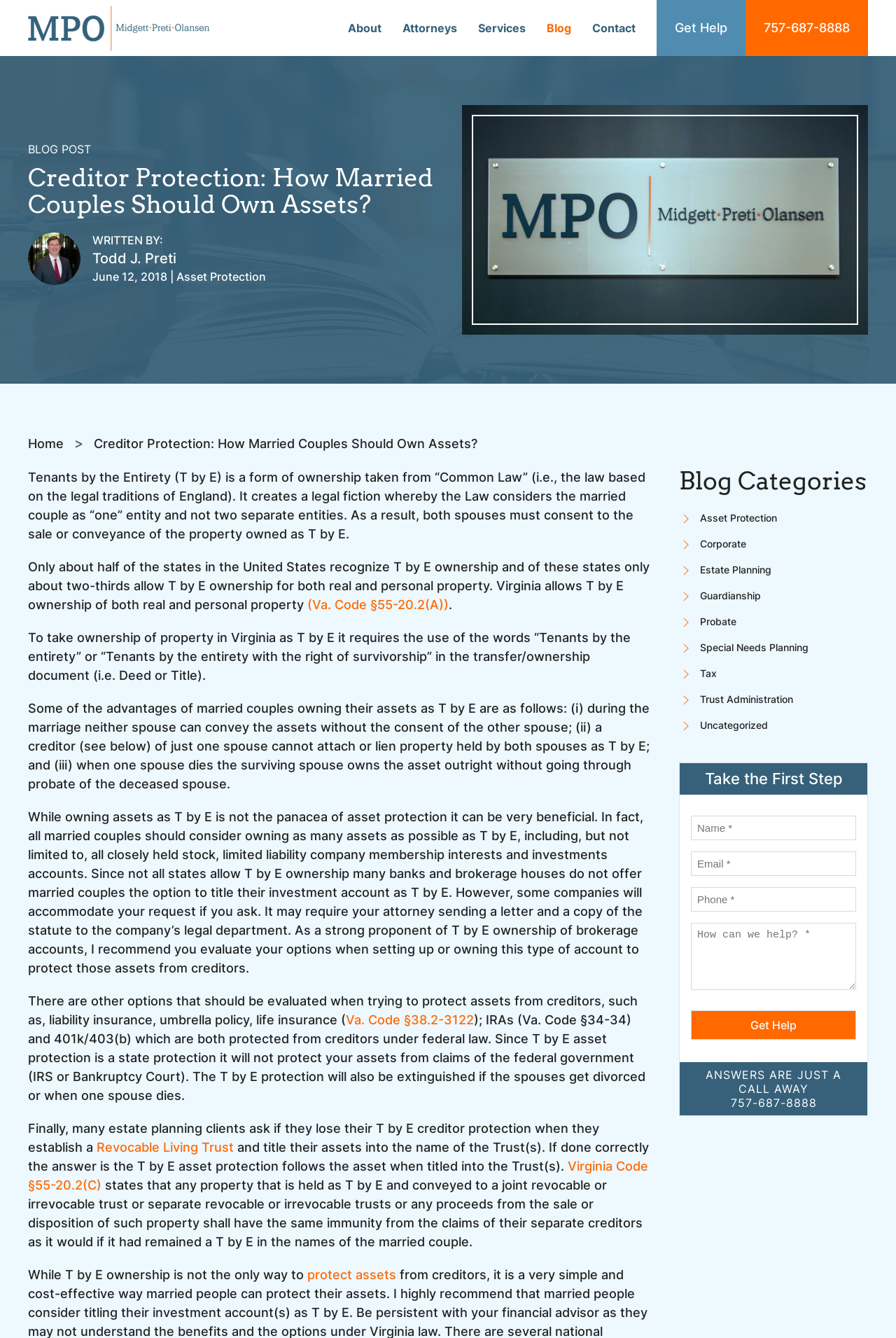Please answer the following question using a single word or phrase: 
What is the date of the blog post?

June 12, 2018